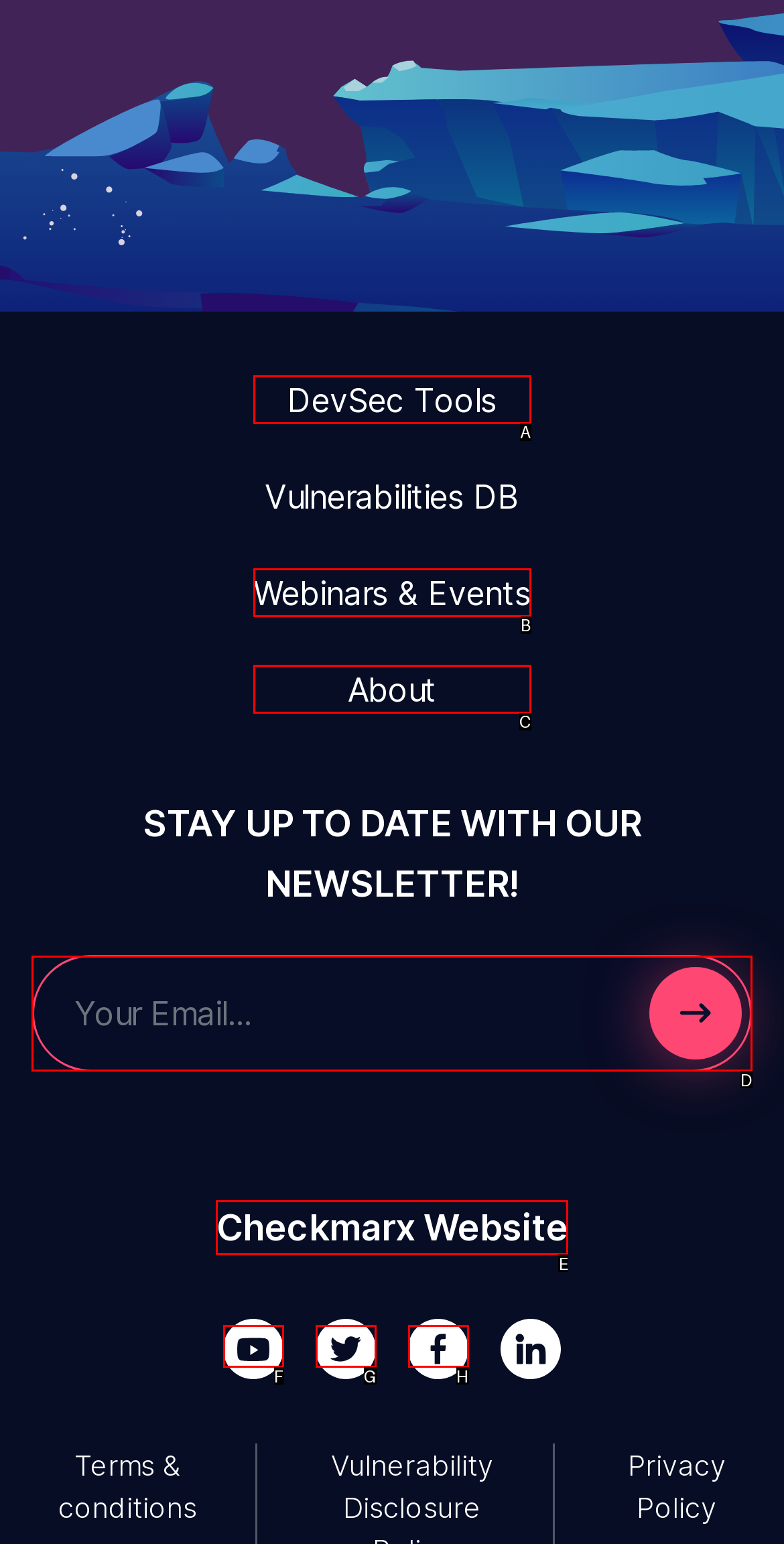To perform the task "Subscribe to the newsletter", which UI element's letter should you select? Provide the letter directly.

D